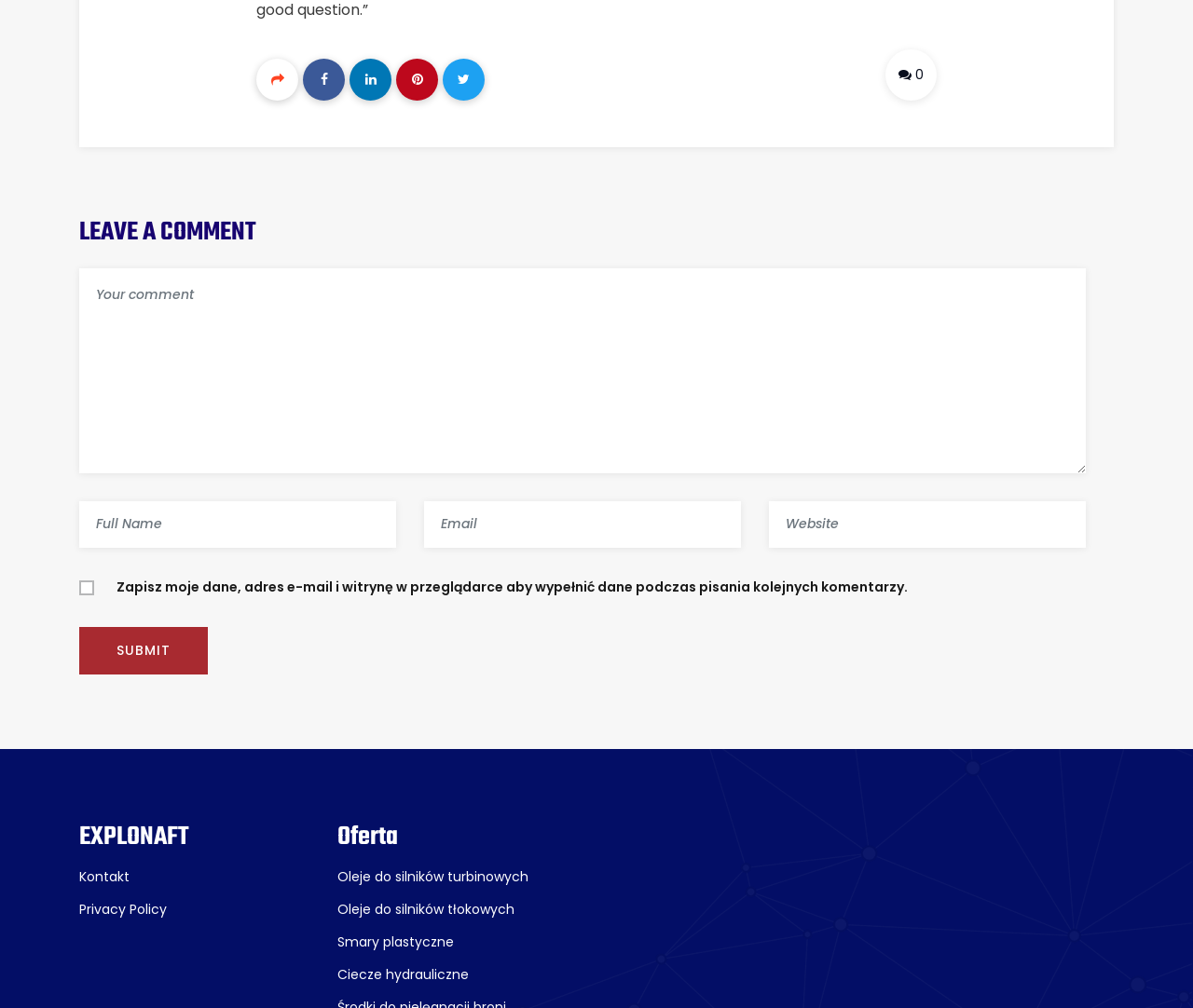Answer briefly with one word or phrase:
What is the last link in the 'Oferta' section?

Ciecze hydrauliczne